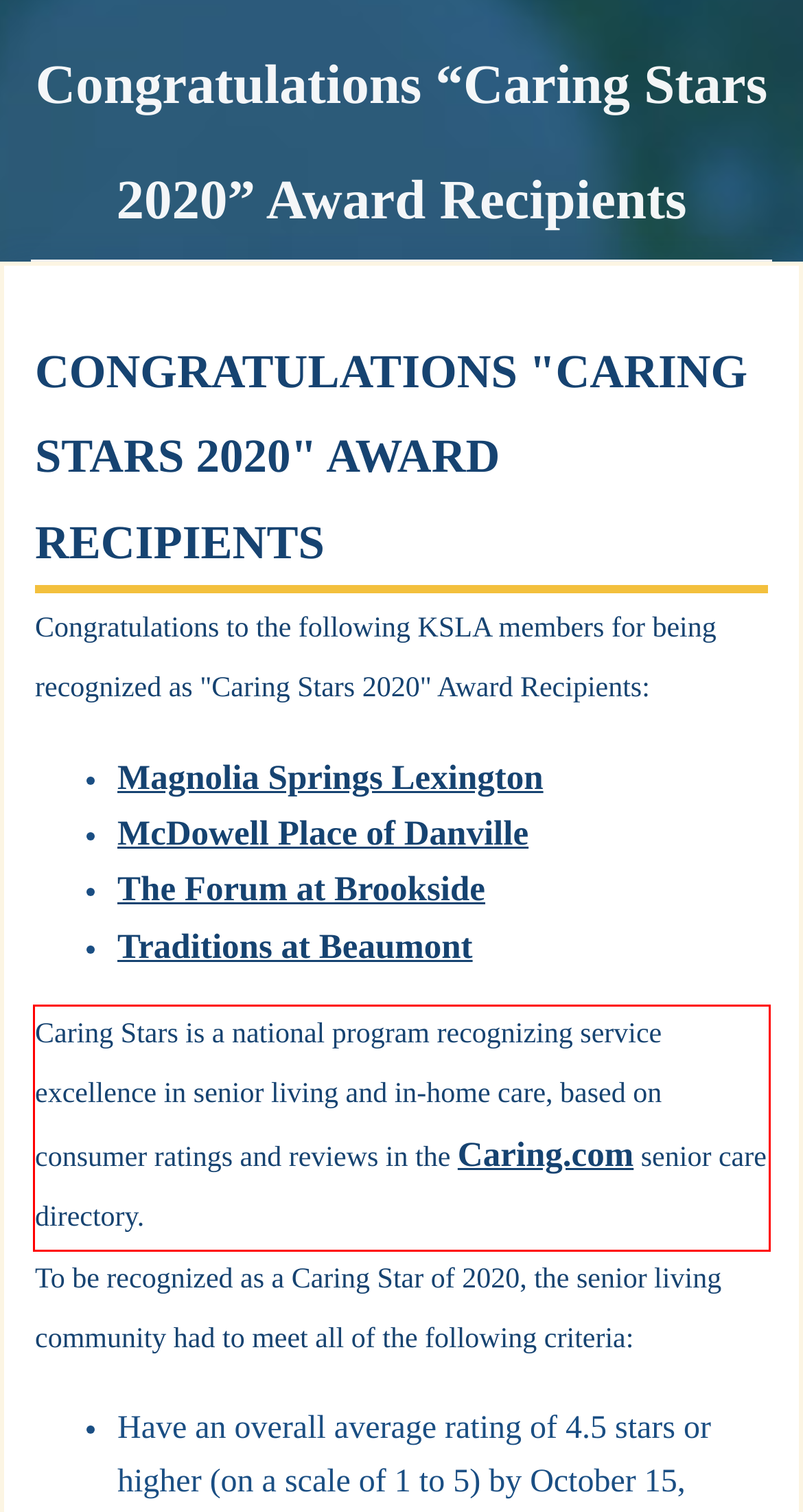Please examine the webpage screenshot containing a red bounding box and use OCR to recognize and output the text inside the red bounding box.

Caring Stars is a national program recognizing service excellence in senior living and in-home care, based on consumer ratings and reviews in the Caring.com senior care directory.